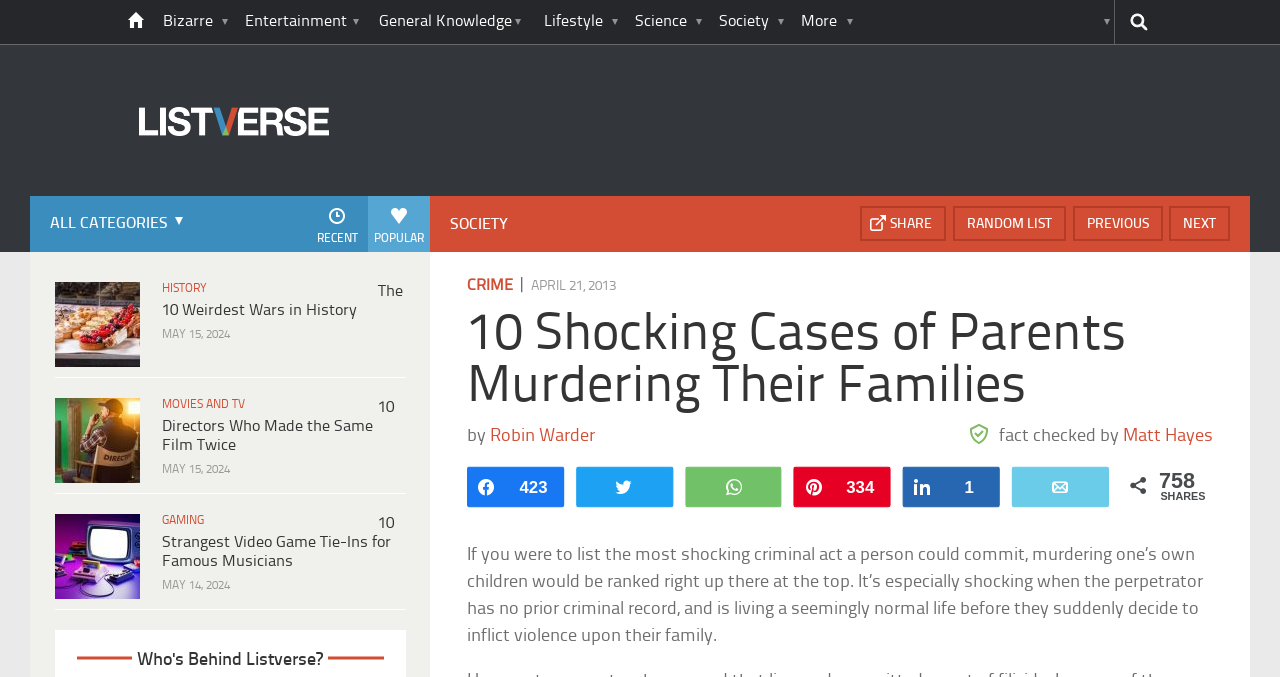Locate the bounding box of the UI element described in the following text: "Go Home".

[0.118, 0.0, 0.148, 0.065]